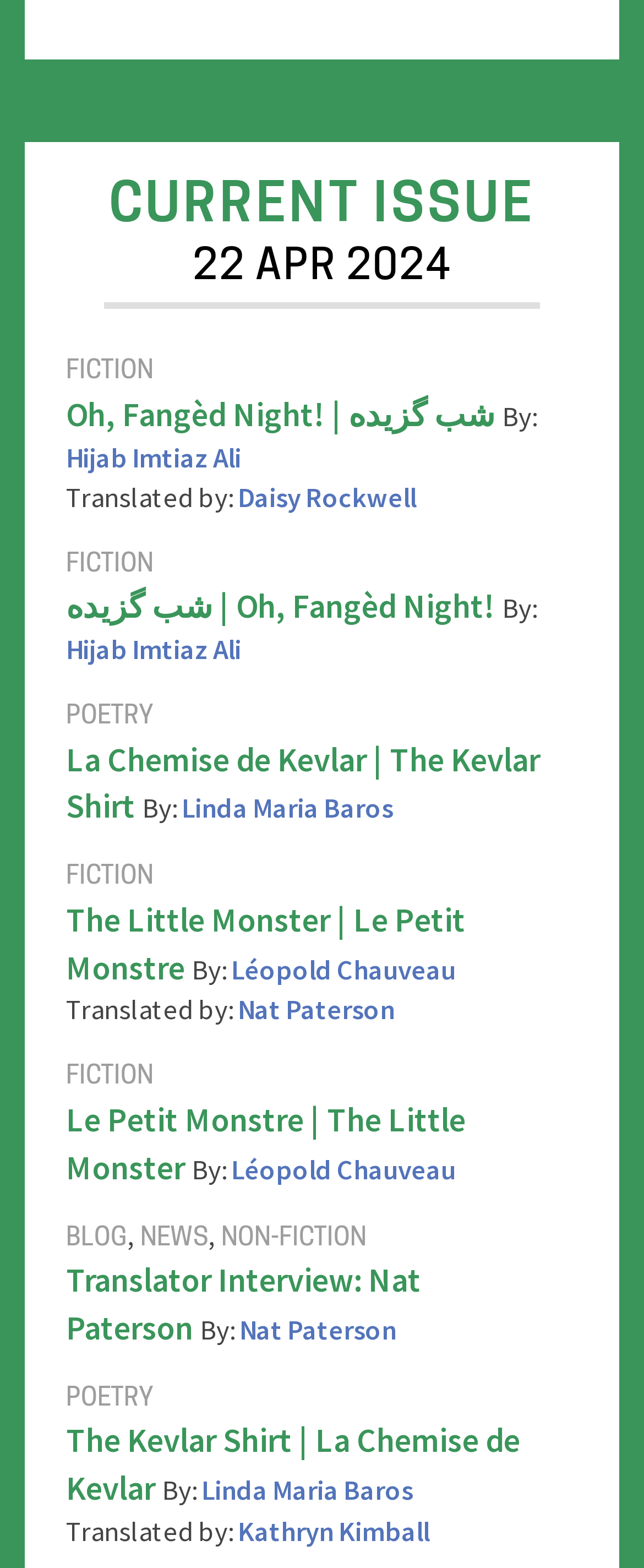Respond with a single word or phrase for the following question: 
How many fiction links are there?

5